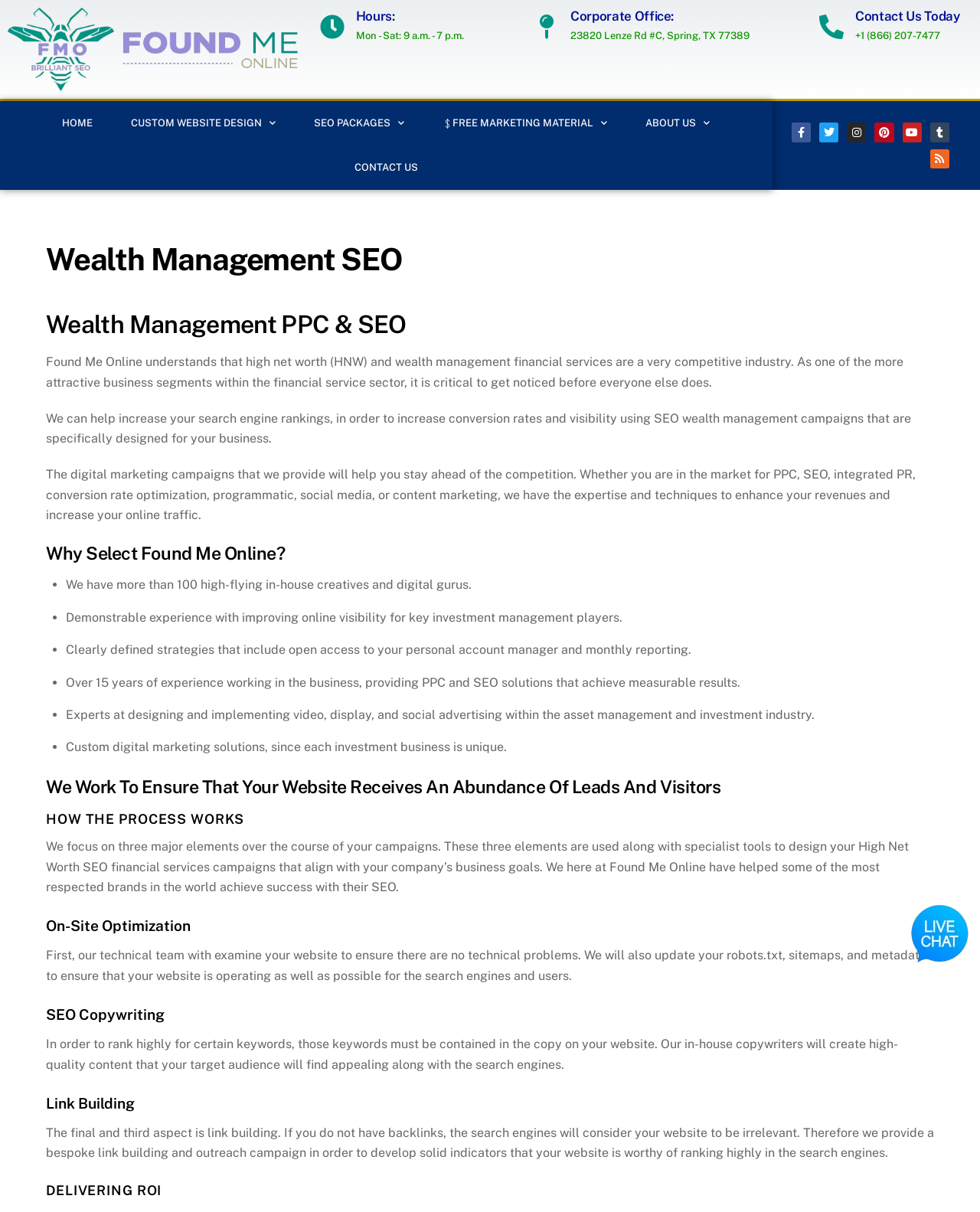Kindly determine the bounding box coordinates for the clickable area to achieve the given instruction: "View Corporate Office address".

[0.582, 0.025, 0.765, 0.034]